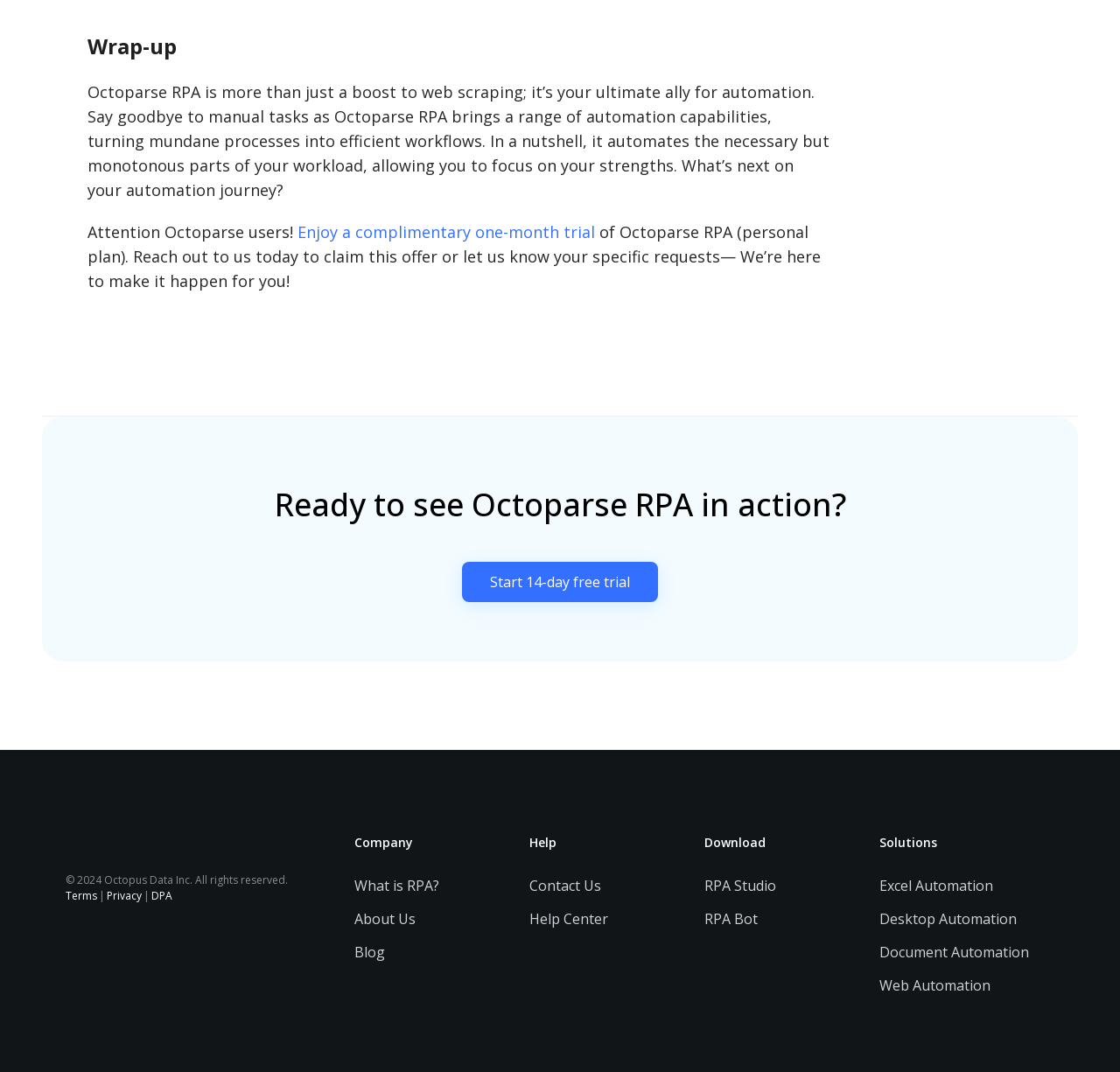Please identify the bounding box coordinates of where to click in order to follow the instruction: "Download RPA Studio".

[0.629, 0.81, 0.693, 0.841]